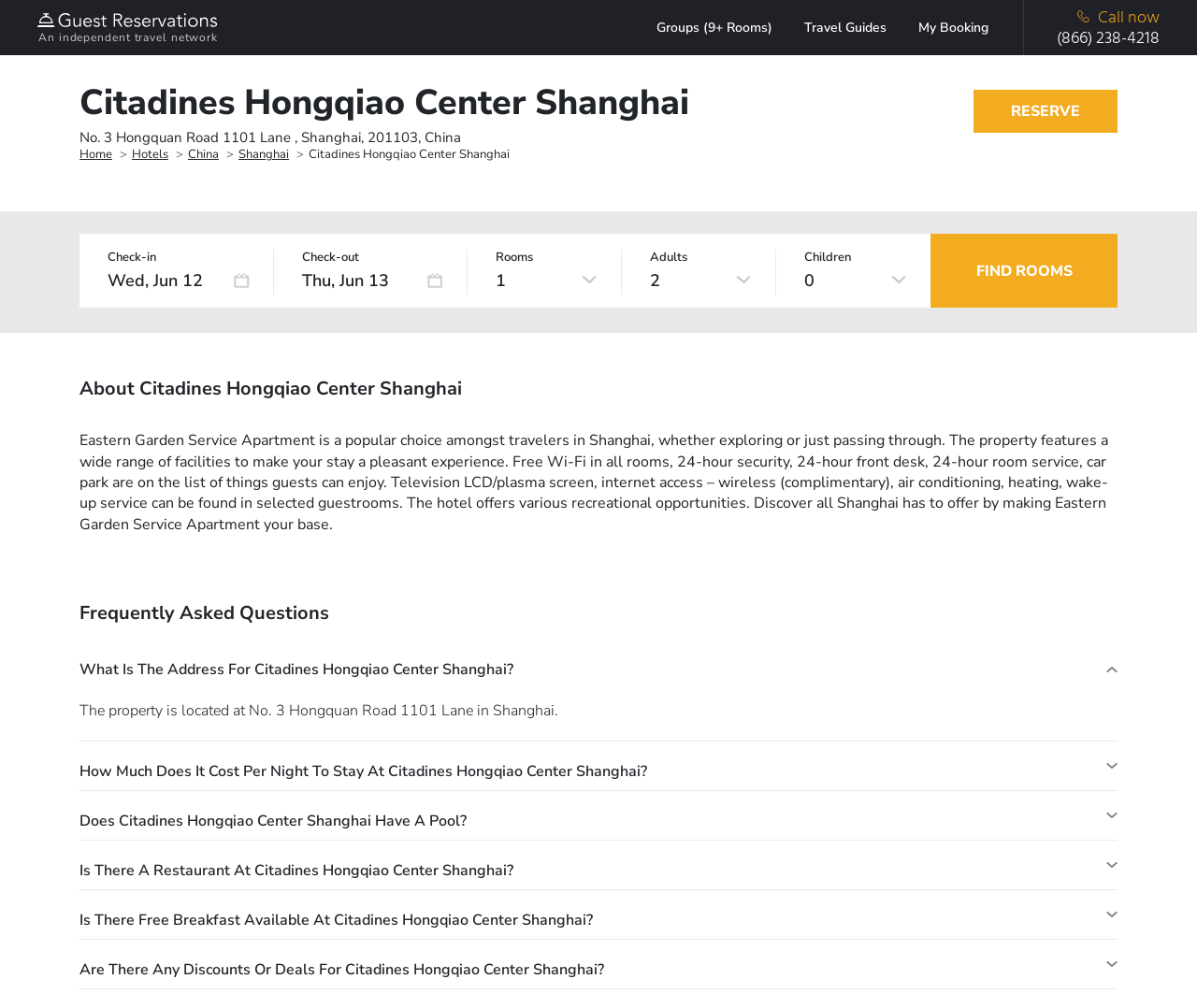Can you determine the bounding box coordinates of the area that needs to be clicked to fulfill the following instruction: "Call the hotel"?

[0.883, 0.007, 0.969, 0.047]